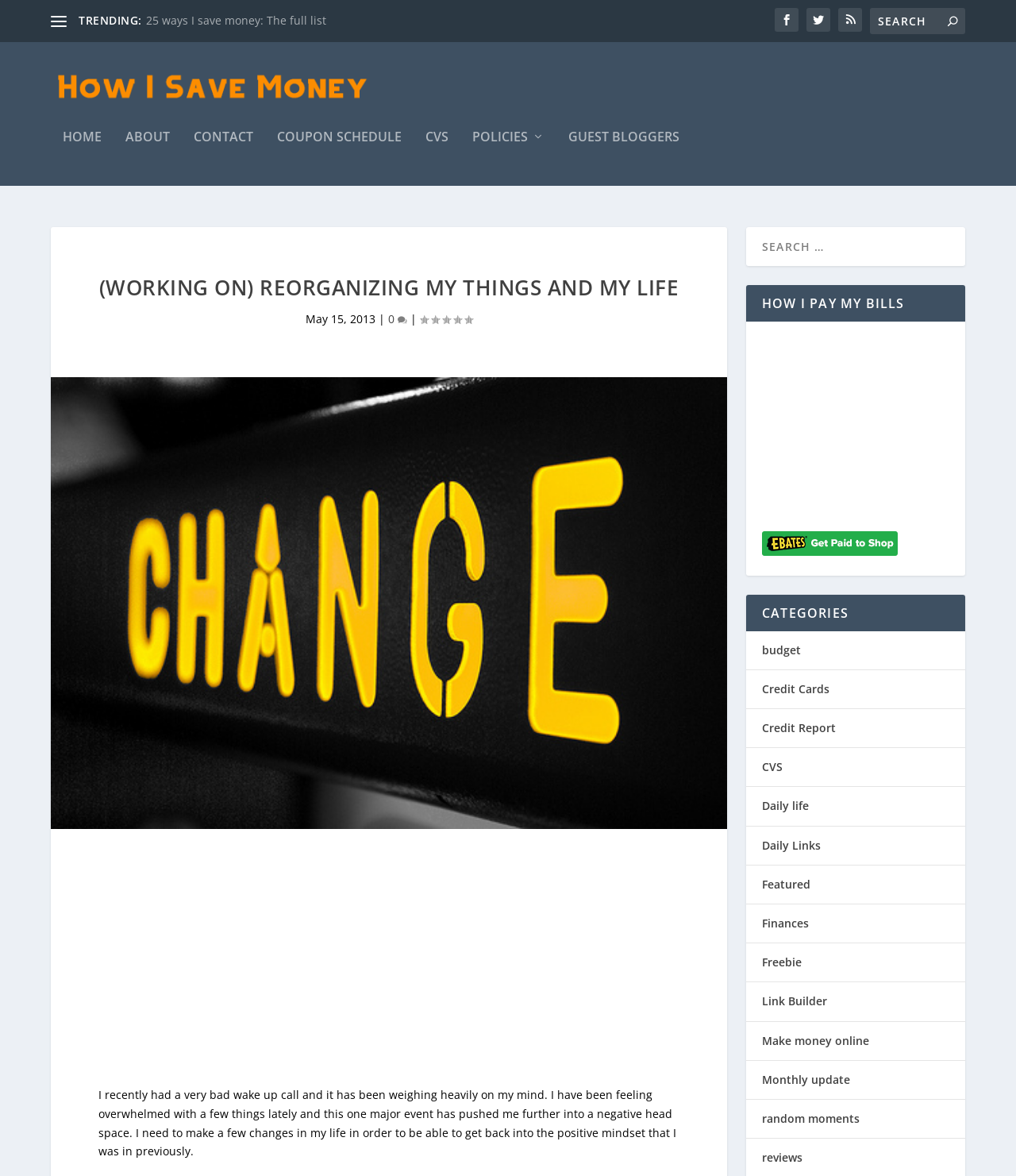Identify the bounding box coordinates for the element you need to click to achieve the following task: "View more products". The coordinates must be four float values ranging from 0 to 1, formatted as [left, top, right, bottom].

None